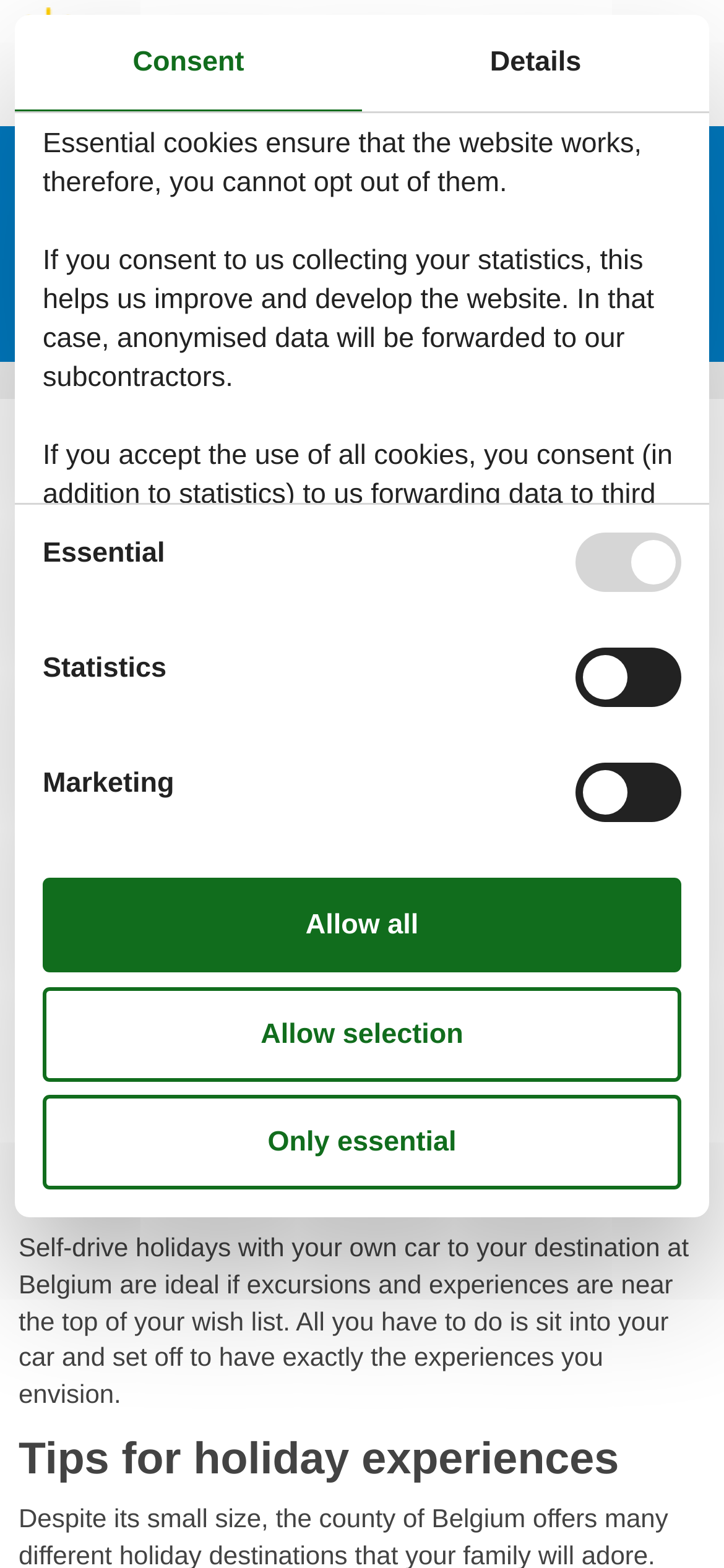Give an extensive and precise description of the webpage.

The webpage is about Belgium large self-catering accommodations, specifically showcasing a selection of 404 holiday homes available for booking through Feline Holidays. 

At the top of the page, there is a header section with a link to Feline Holidays and a menu link. Below this, there are four navigation links: Home, Article list, Inspiration, and Belgium. 

The main content area is divided into sections. The first section has a heading that reads "belgium large self catering accommodation" and a brief description of the holiday homes. Below this, there is a link to "Choose among 404 holiday homes". 

Following this, there is a large image or graphic element that takes up most of the width of the page. 

The next section has two paragraphs of text describing the benefits of self-drive holidays in Belgium, including the flexibility to create personalized experiences. 

Below this, there is a heading titled "Tips for holiday experiences". 

On the right side of the page, there is a tab list with two tabs: Consent and Details. The Consent tab is currently selected. 

Under the tab list, there are four paragraphs of text explaining the different types of cookies used on the website, including essential cookies, statistics, and marketing cookies. 

Below this, there are three buttons labeled "Only essential", "Allow selection", and "Allow all", which allow users to customize their cookie preferences.